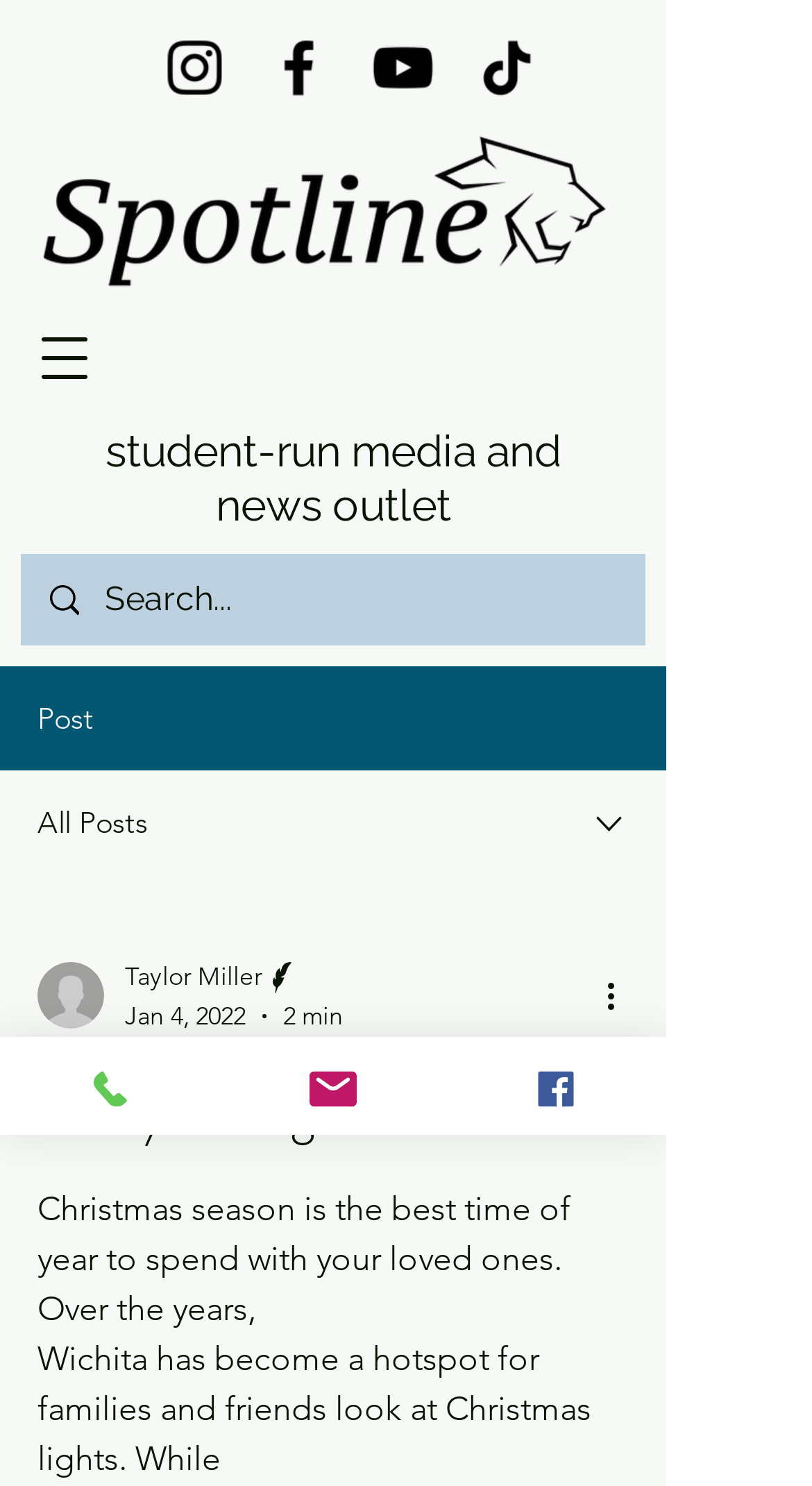Identify and provide the main heading of the webpage.

Merry & Bright